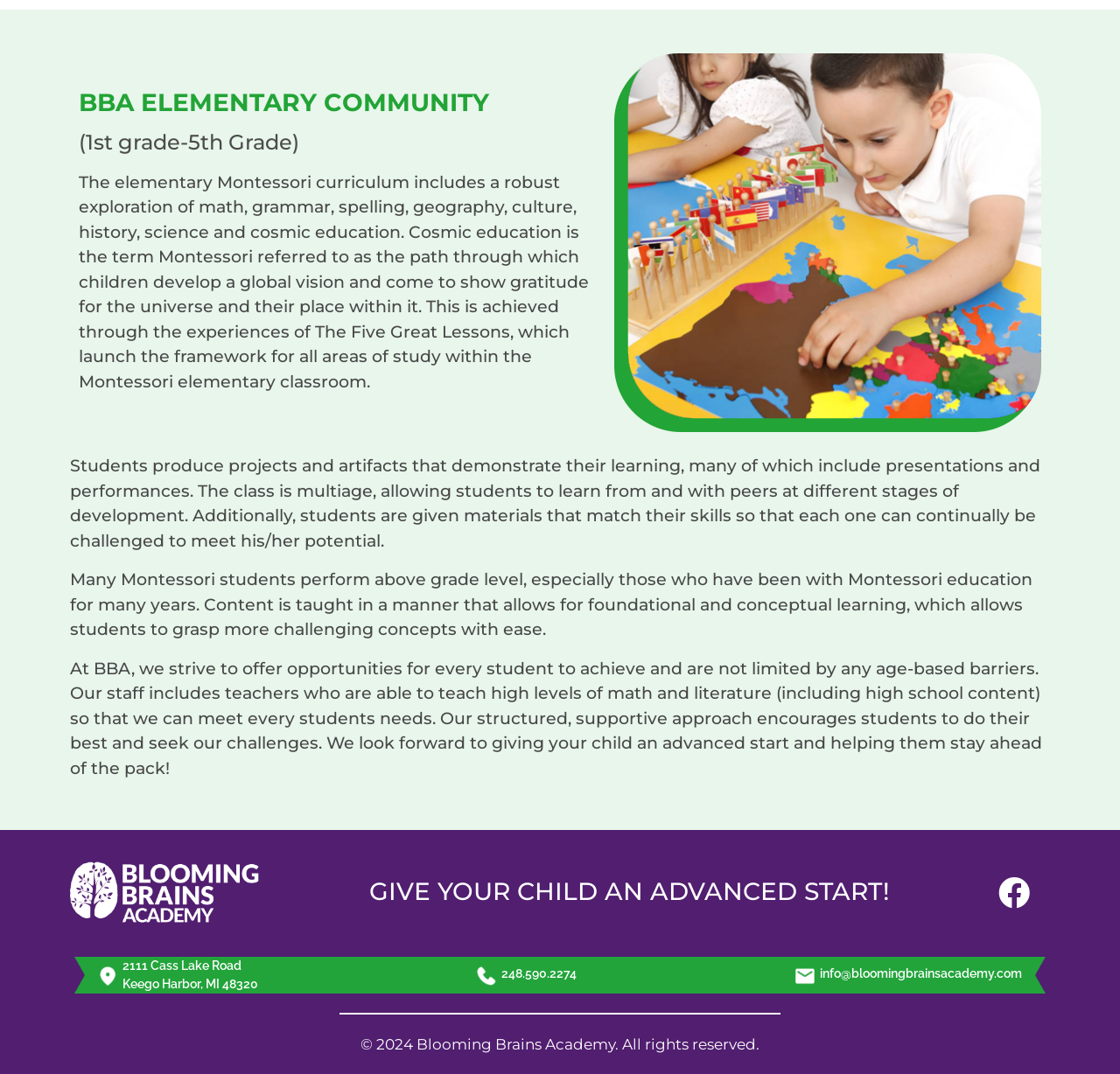Reply to the question with a single word or phrase:
What is the purpose of cosmic education in the Montessori curriculum?

to develop a global vision